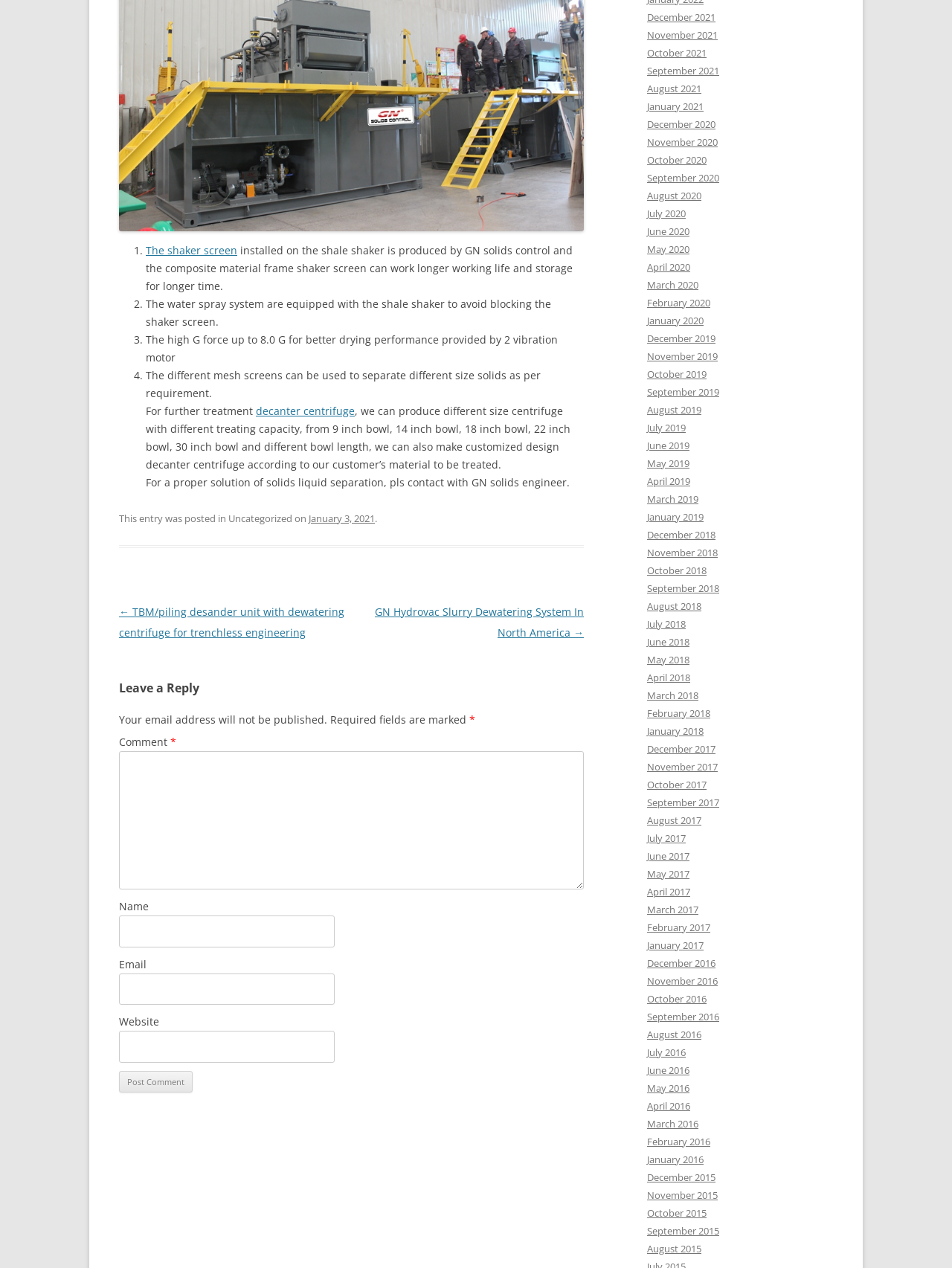Locate the bounding box coordinates of the area to click to fulfill this instruction: "Click the 'decanter centrifuge' link". The bounding box should be presented as four float numbers between 0 and 1, in the order [left, top, right, bottom].

[0.269, 0.318, 0.373, 0.329]